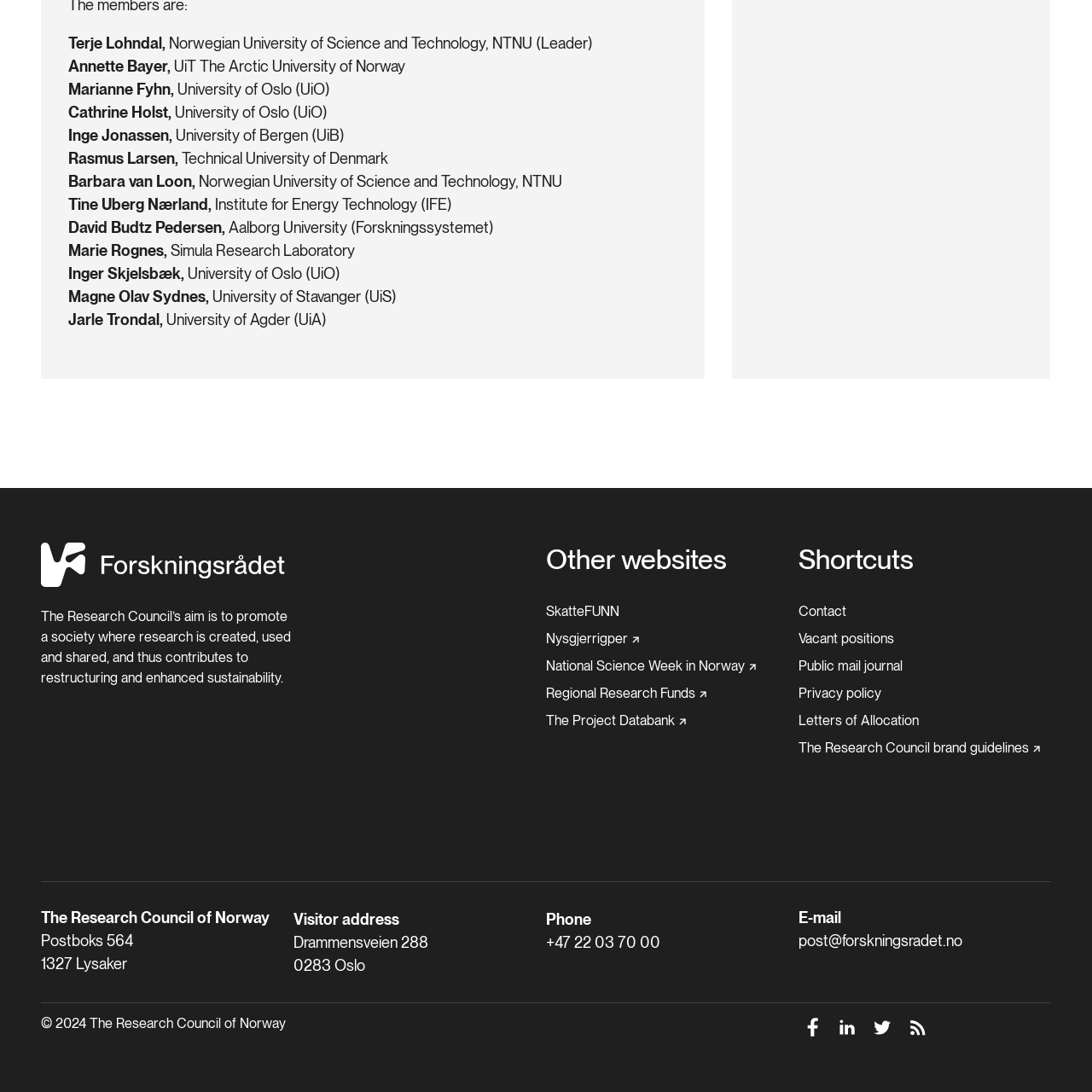What is the name of the university associated with Terje Lohndal?
Using the visual information, reply with a single word or short phrase.

Norwegian University of Science and Technology, NTNU